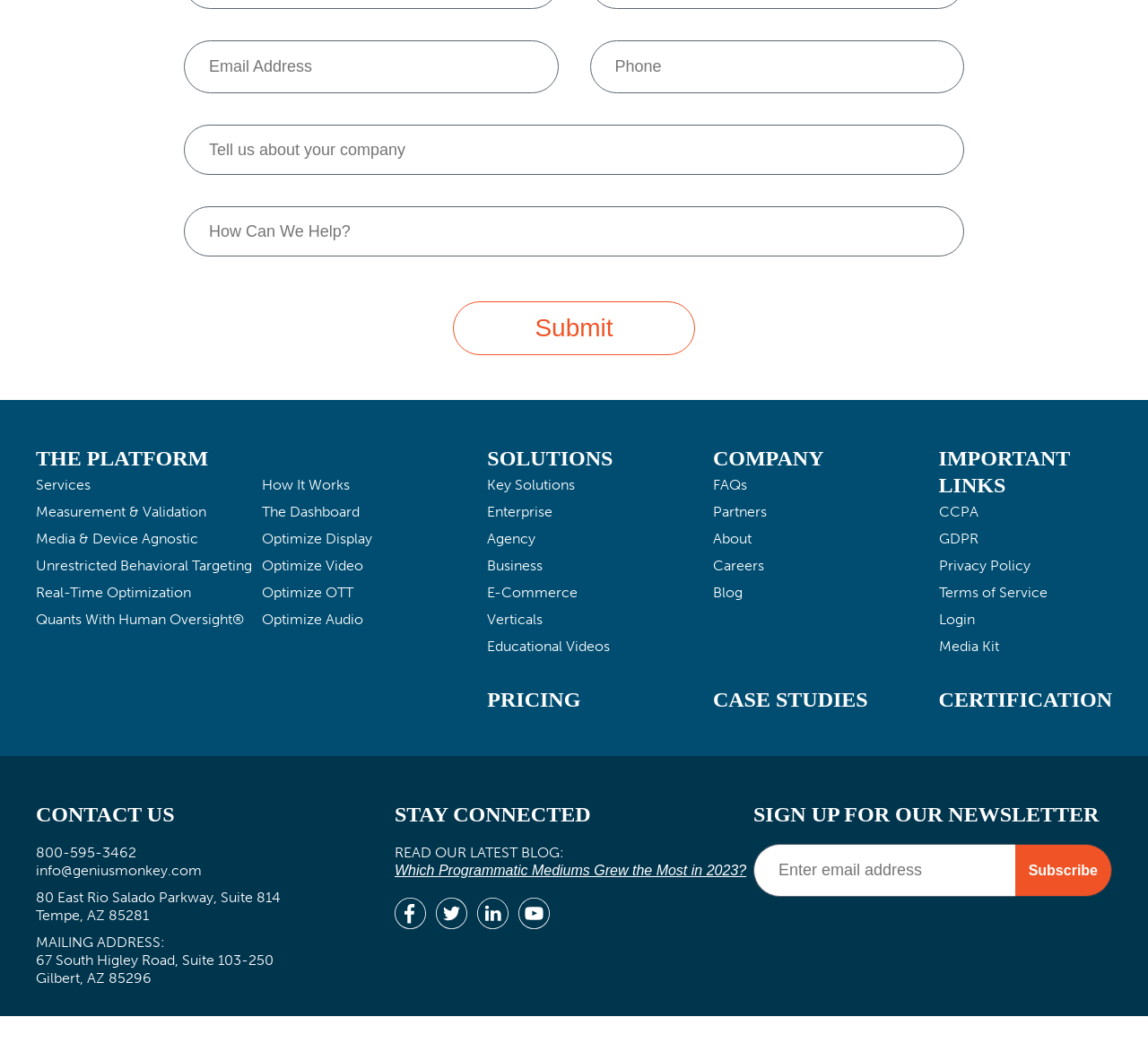Please locate the clickable area by providing the bounding box coordinates to follow this instruction: "Learn about the platform".

[0.031, 0.429, 0.181, 0.451]